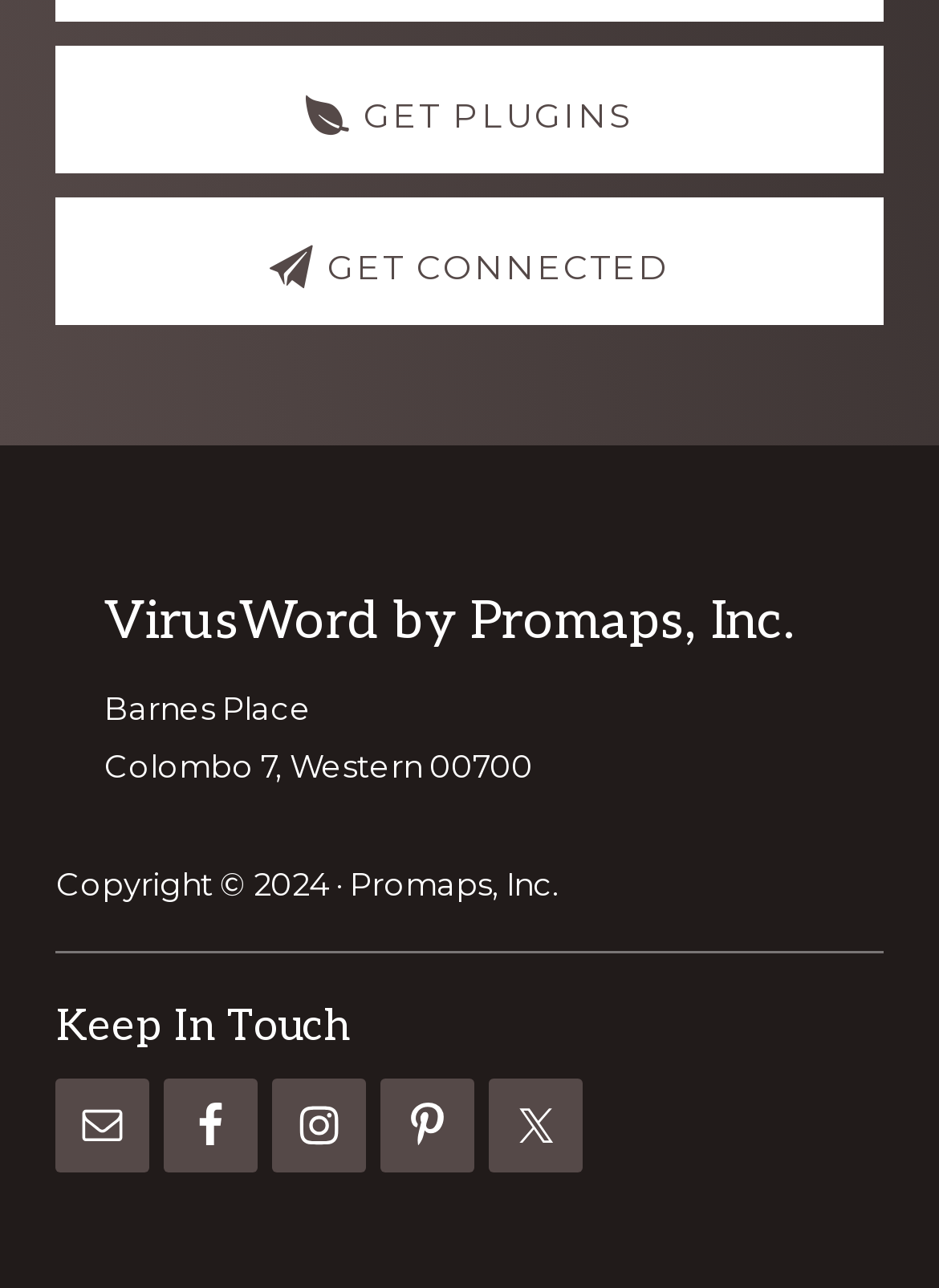What is the company name?
Carefully analyze the image and provide a detailed answer to the question.

The company name can be found in the footer section of the webpage, where it is written as 'VirusWord by Promaps, Inc.'